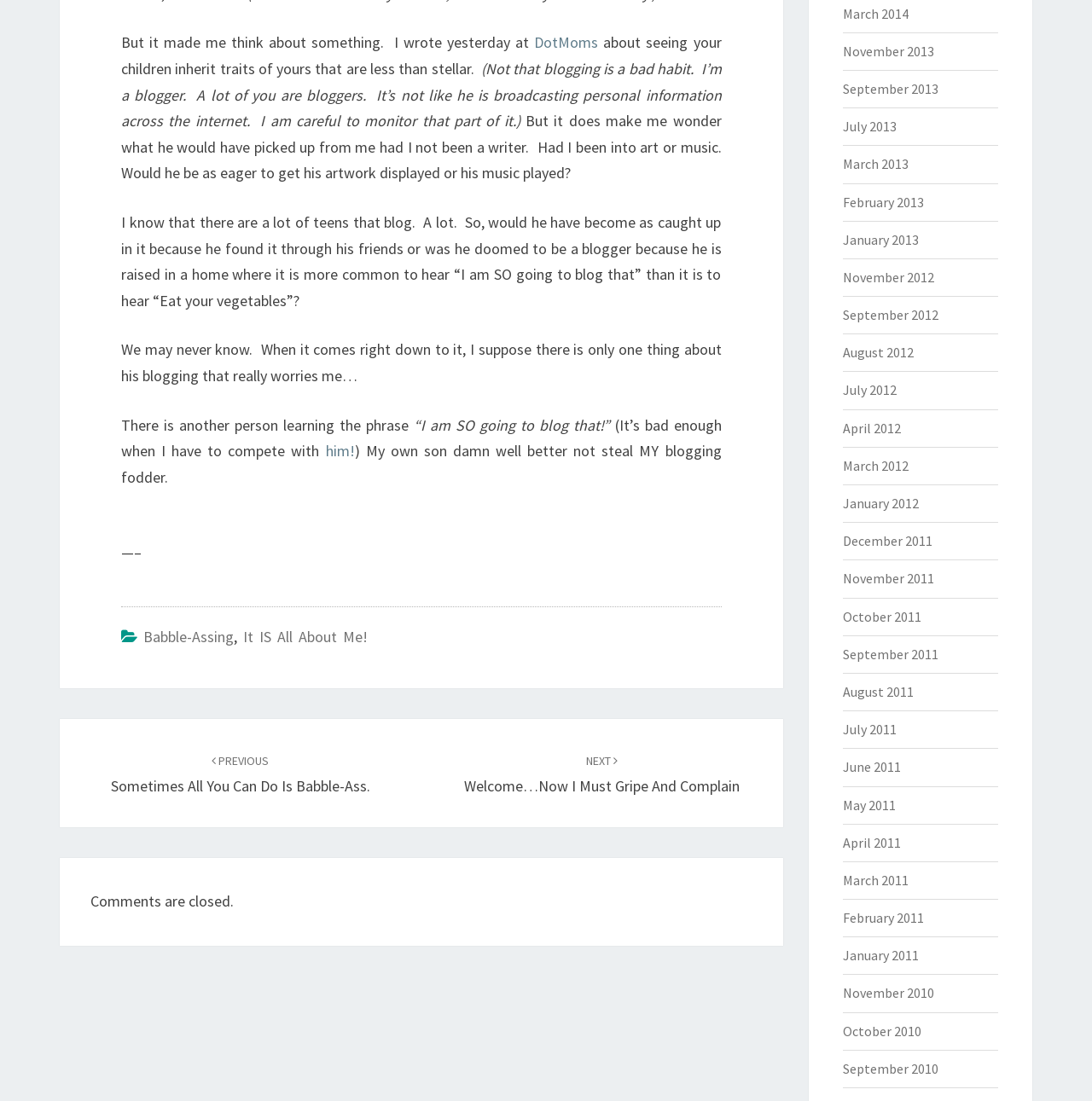What is the blogger worried about?
Based on the image, answer the question with as much detail as possible.

The blogger is worried that her son might steal her blogging ideas because he is also interested in blogging, and she doesn't want to compete with him for blogging fodder.